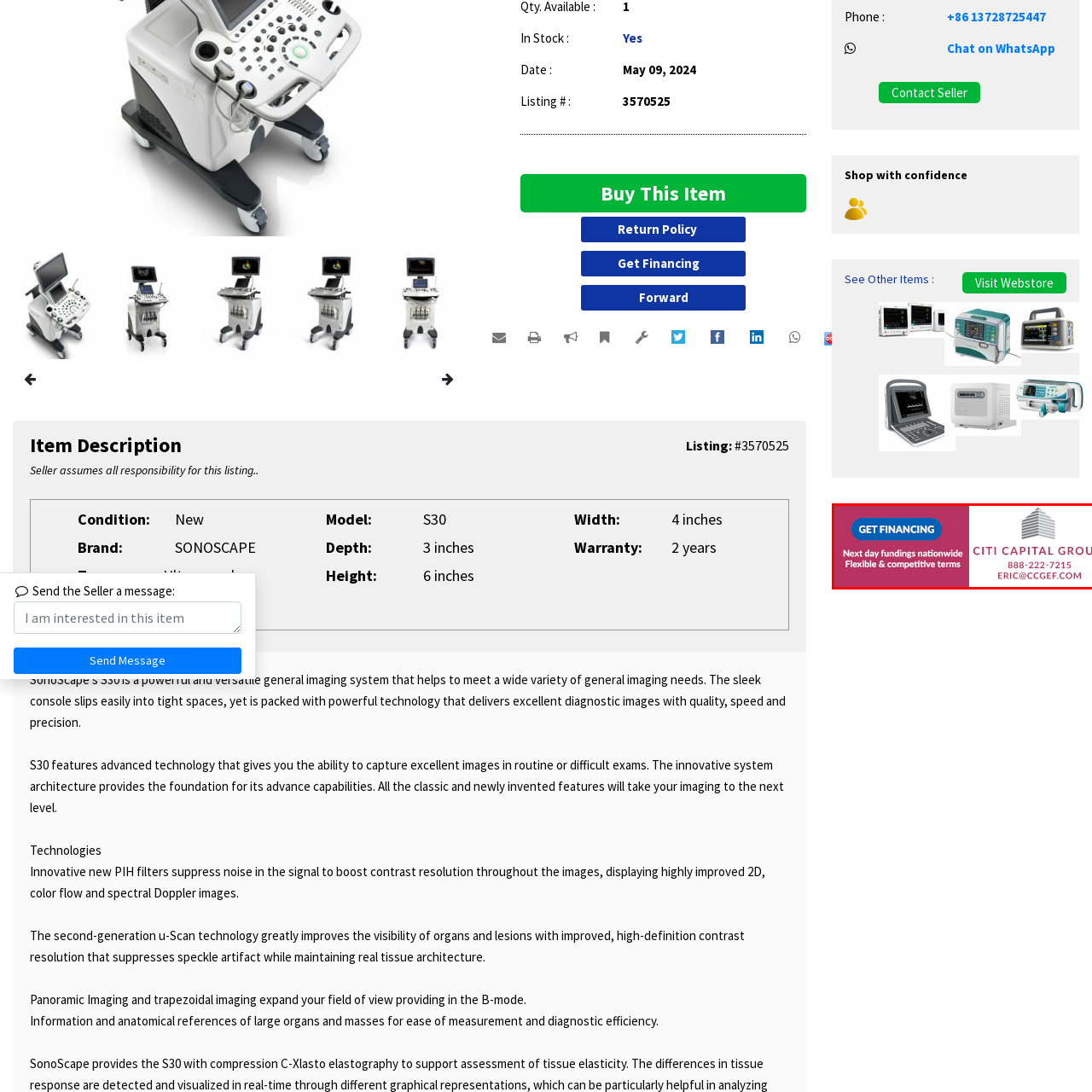What is the color of the button on the left?
Observe the image inside the red-bordered box and offer a detailed answer based on the visual details you find.

The button on the left side of the banner, which reads 'GET FINANCING', is blue in color, making it a prominent call-to-action element in the design.